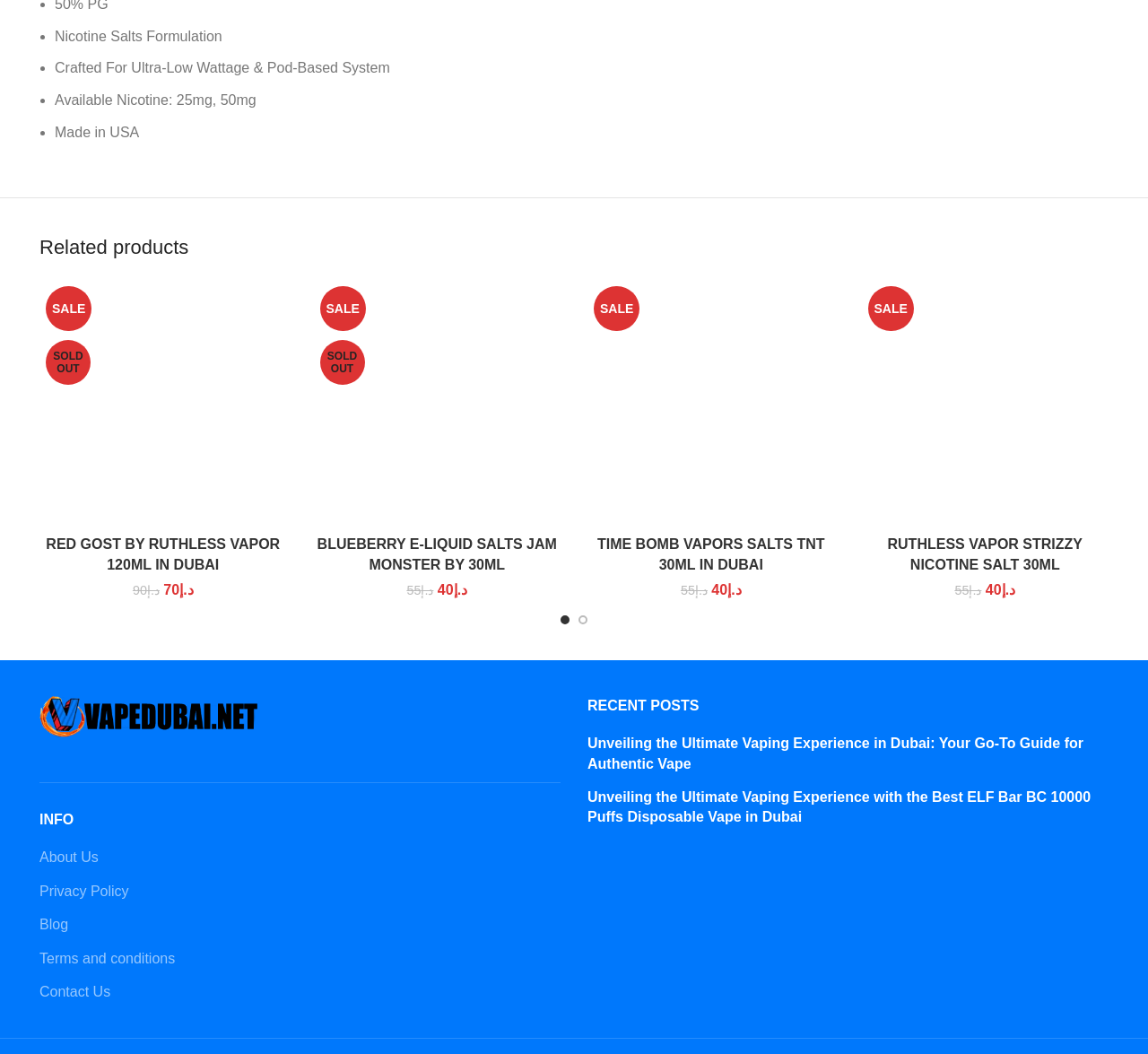Bounding box coordinates are specified in the format (top-left x, top-left y, bottom-right x, bottom-right y). All values are floating point numbers bounded between 0 and 1. Please provide the bounding box coordinate of the region this sentence describes: Terms and conditions

[0.034, 0.9, 0.154, 0.919]